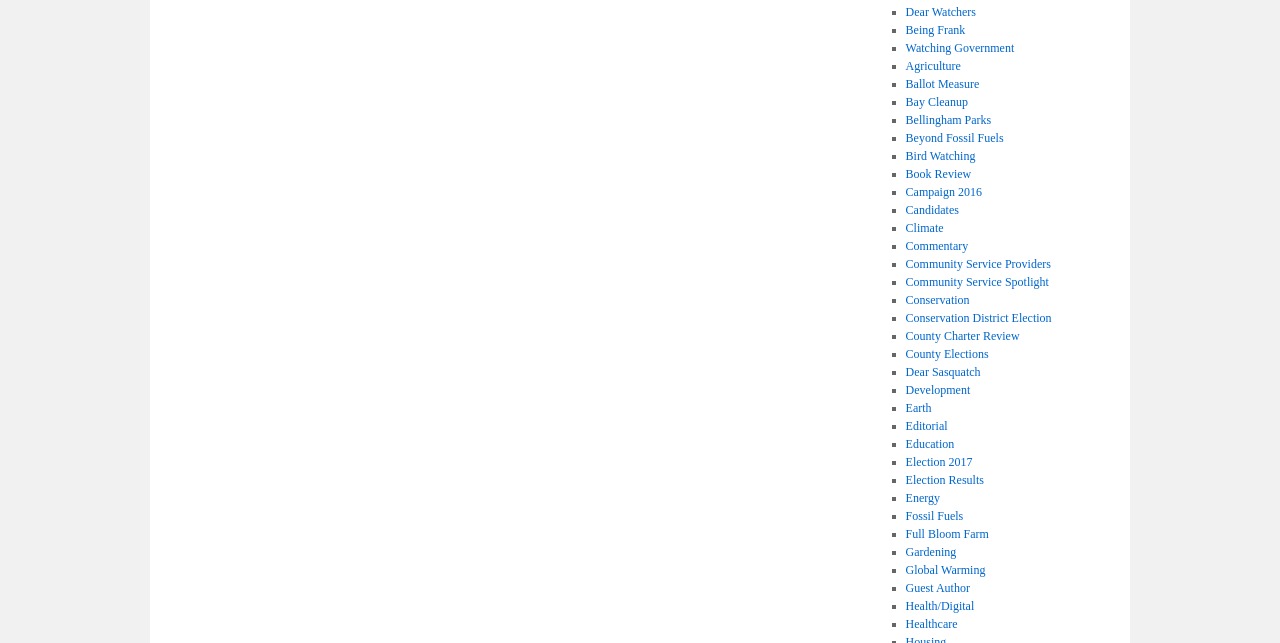Locate the bounding box coordinates of the element that needs to be clicked to carry out the instruction: "Explore 'Bay Cleanup'". The coordinates should be given as four float numbers ranging from 0 to 1, i.e., [left, top, right, bottom].

[0.707, 0.148, 0.756, 0.17]